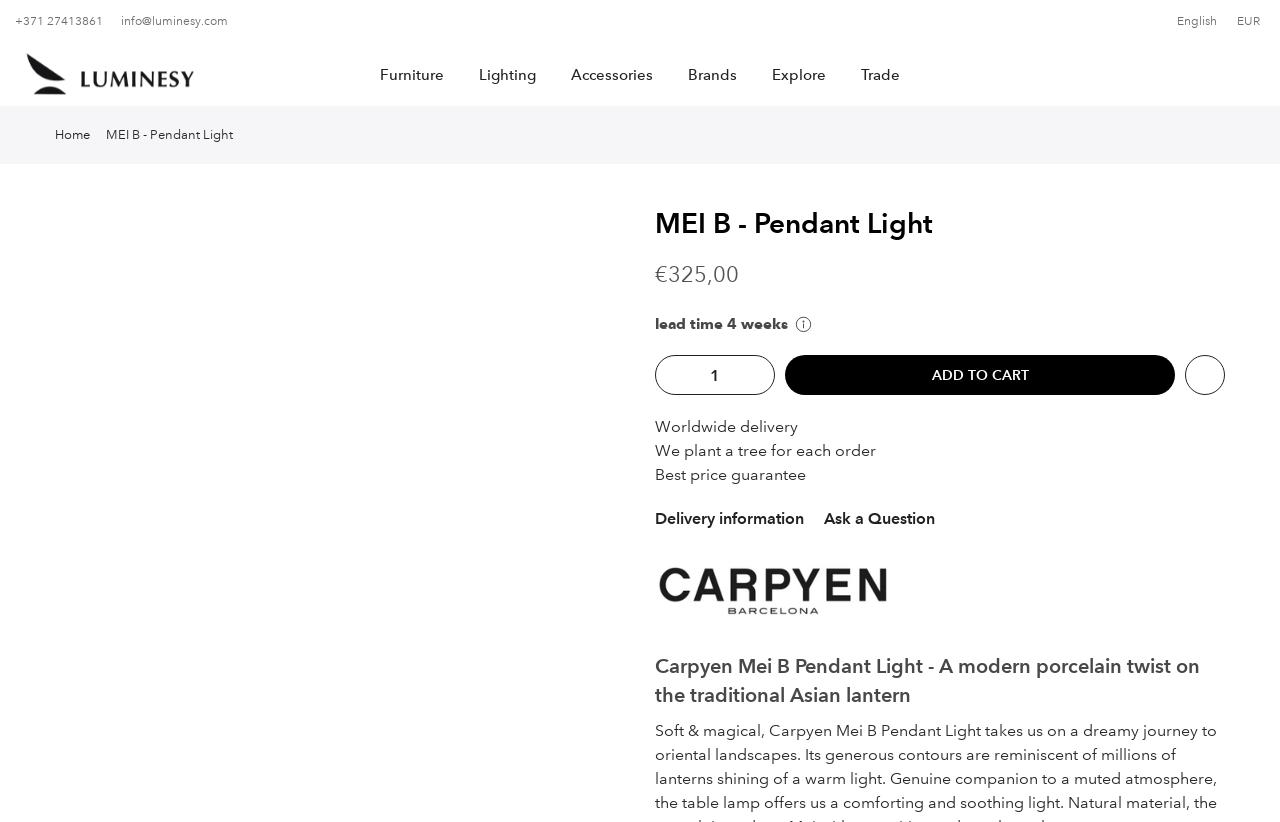Refer to the image and offer a detailed explanation in response to the question: What is the price of the MEI B Pendant Light?

I found the price of the MEI B Pendant Light by looking at the product information section, where it is listed as €325,00.